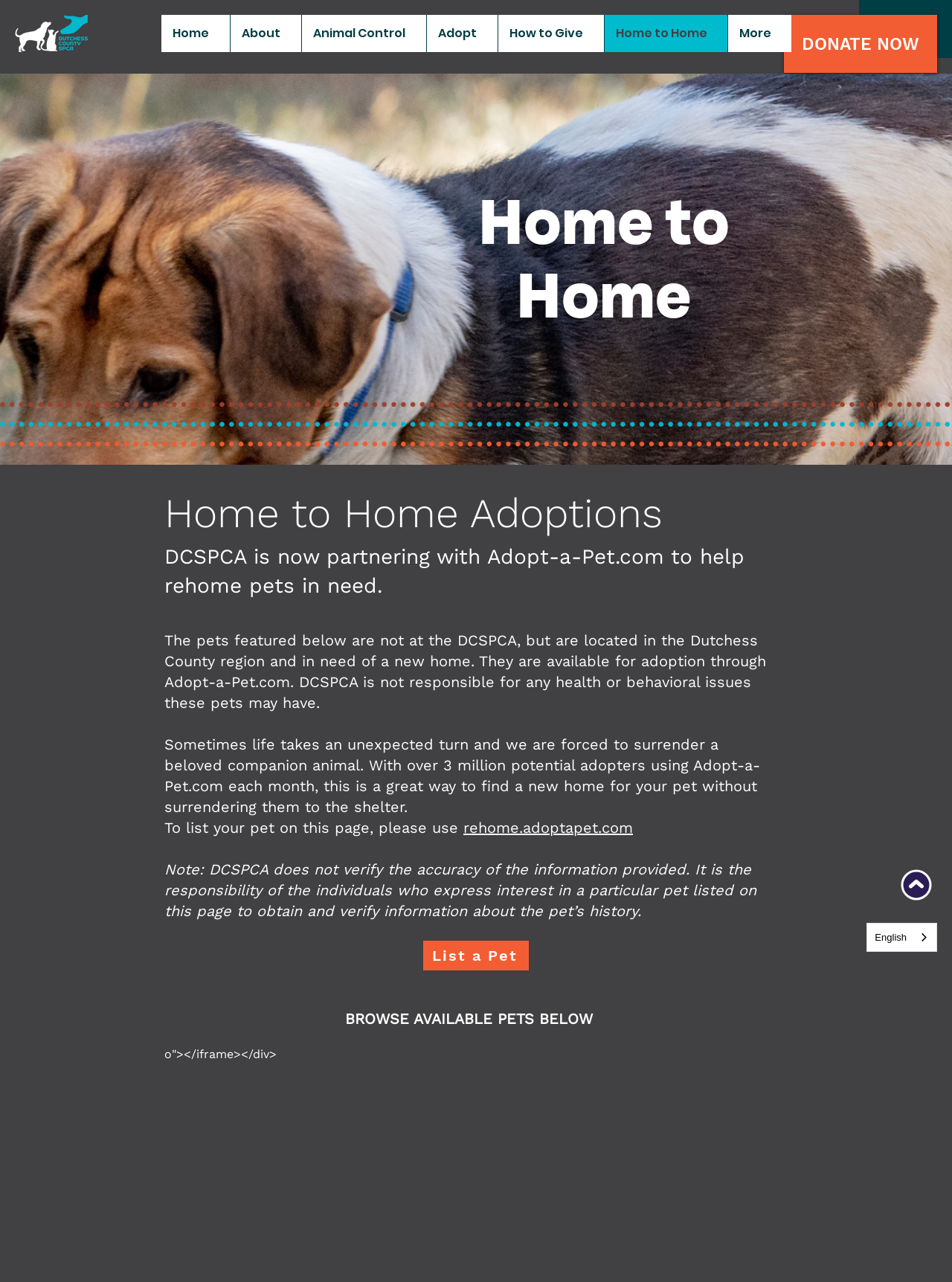Please provide the bounding box coordinates for the element that needs to be clicked to perform the instruction: "Donate now". The coordinates must consist of four float numbers between 0 and 1, formatted as [left, top, right, bottom].

[0.823, 0.012, 0.984, 0.057]